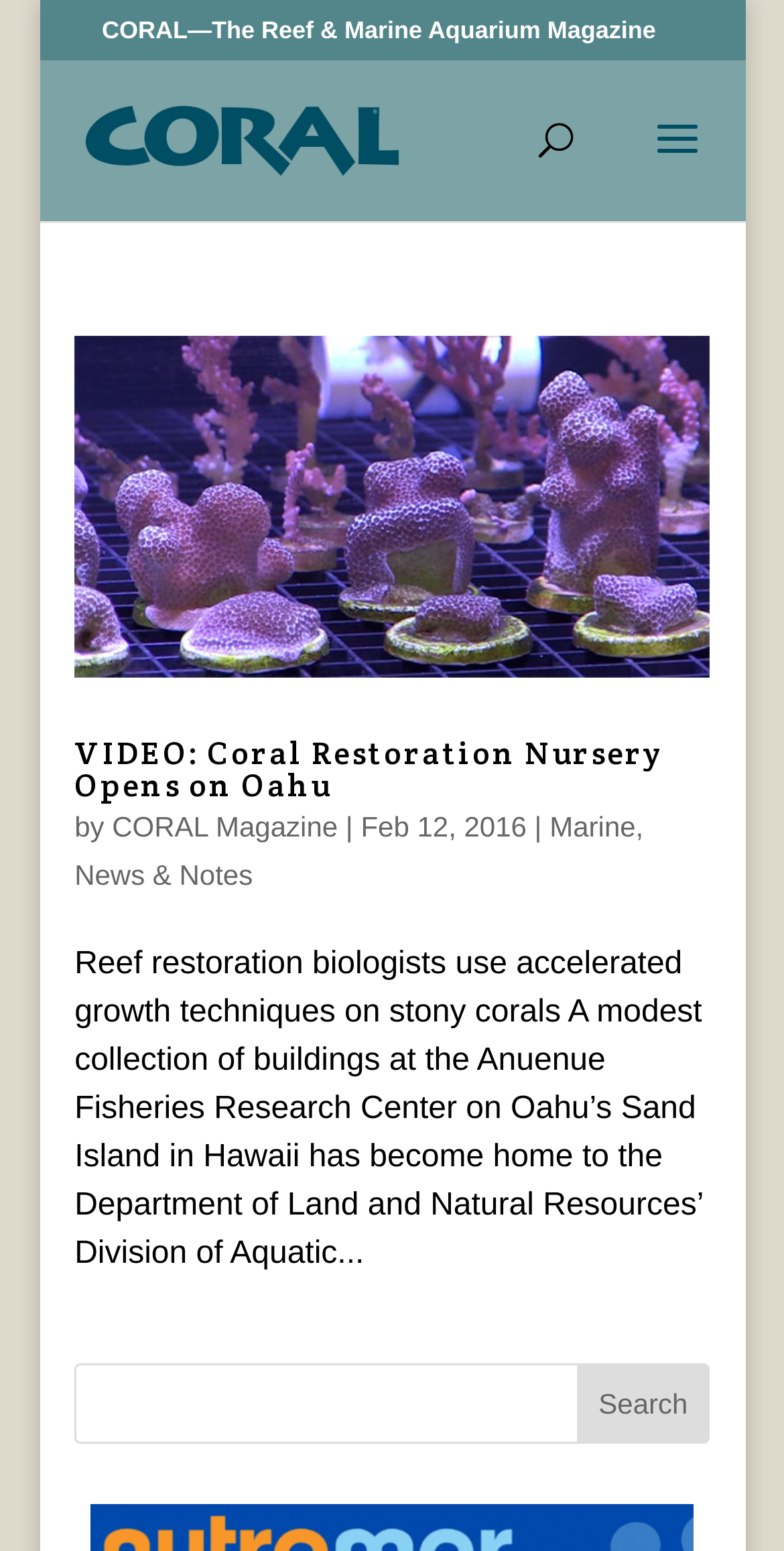Explain the webpage in detail.

The webpage is about Aquatic Mitigation Bank Archives from CORAL Magazine. At the top, there is a header section with the magazine's title "CORAL—The Reef & Marine Aquarium Magazine" and a link to "CORAL Magazine" accompanied by an image. 

Below the header, there is a search bar located in the middle of the page, allowing users to search for specific content. 

The main content of the page is an article section, which takes up most of the page's space. The first article is about coral restoration, featuring a video and an image. The article's title "VIDEO: Coral Restoration Nursery Opens on Oahu" is displayed prominently, along with a link to the video. Below the title, there is a brief description of the article, followed by the author's name, the publication date "Feb 12, 2016", and some relevant tags such as "Marine" and "News & Notes". 

The article's main content is a lengthy text describing reef restoration biologists' work on stony corals. At the bottom of the page, there is another search bar, similar to the one at the top, with a search button.